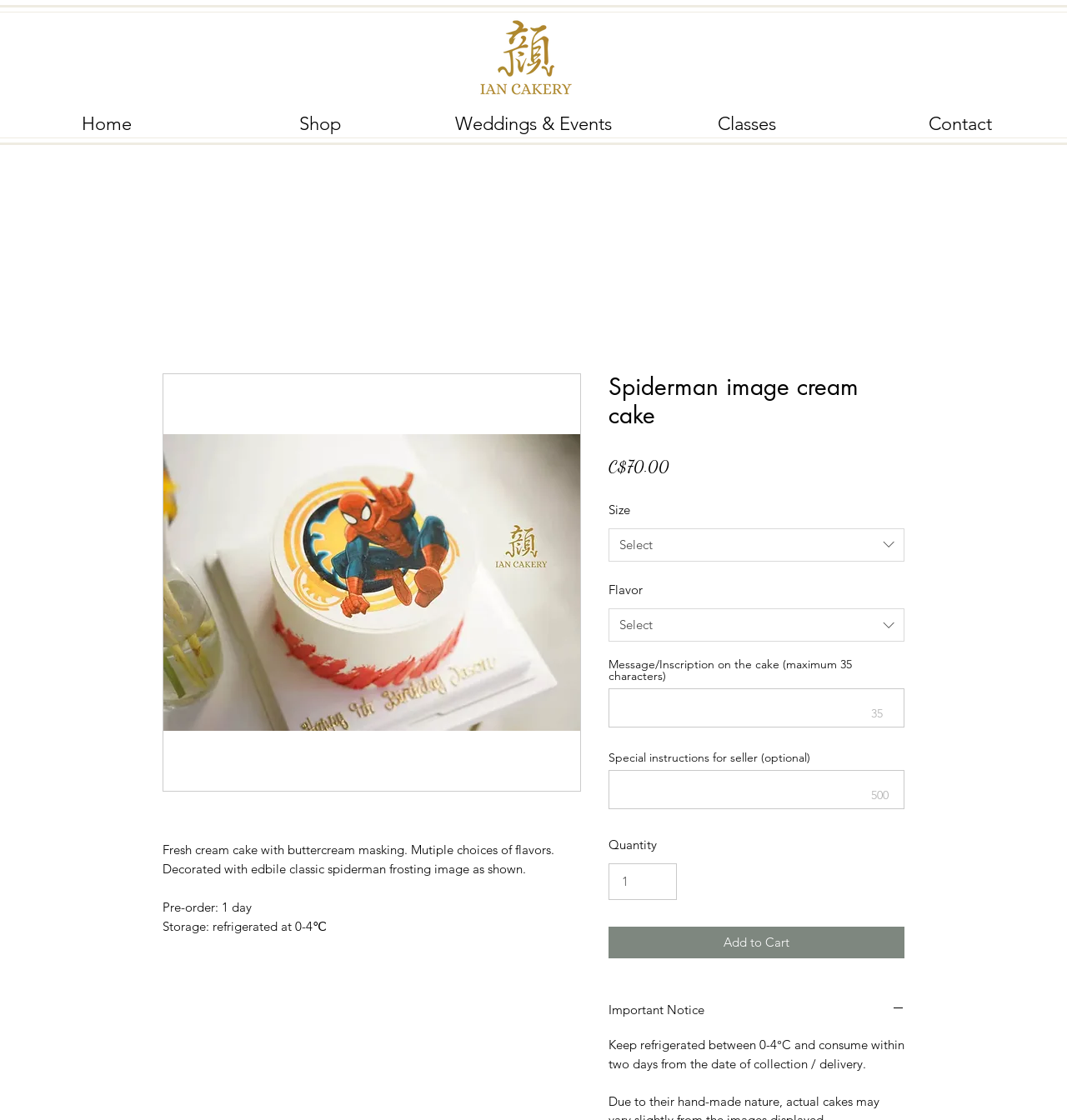What is the temperature range for storing the cake?
Use the image to answer the question with a single word or phrase.

0-4°C